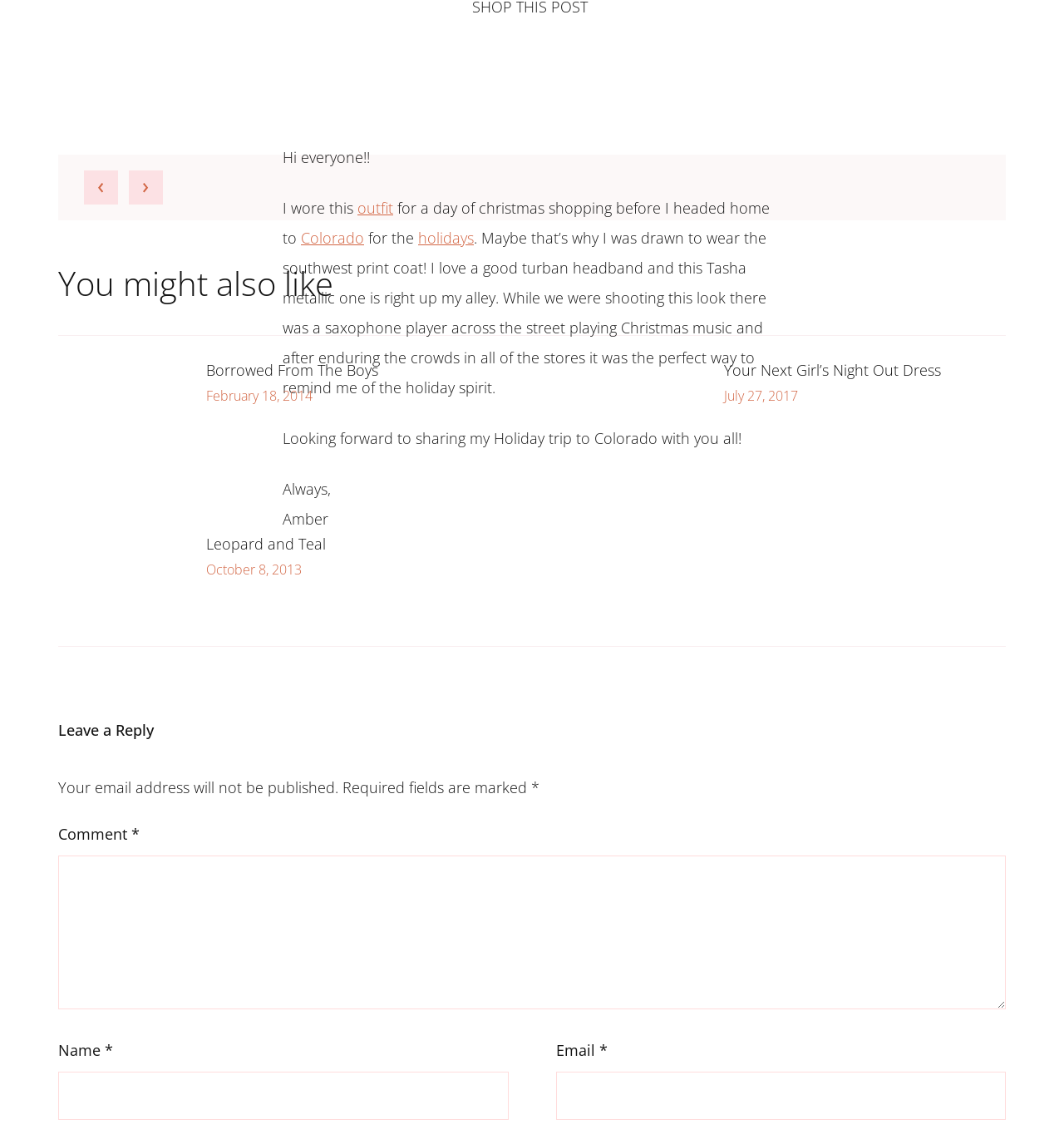Given the webpage screenshot, identify the bounding box of the UI element that matches this description: "title=""".

[0.079, 0.149, 0.111, 0.179]